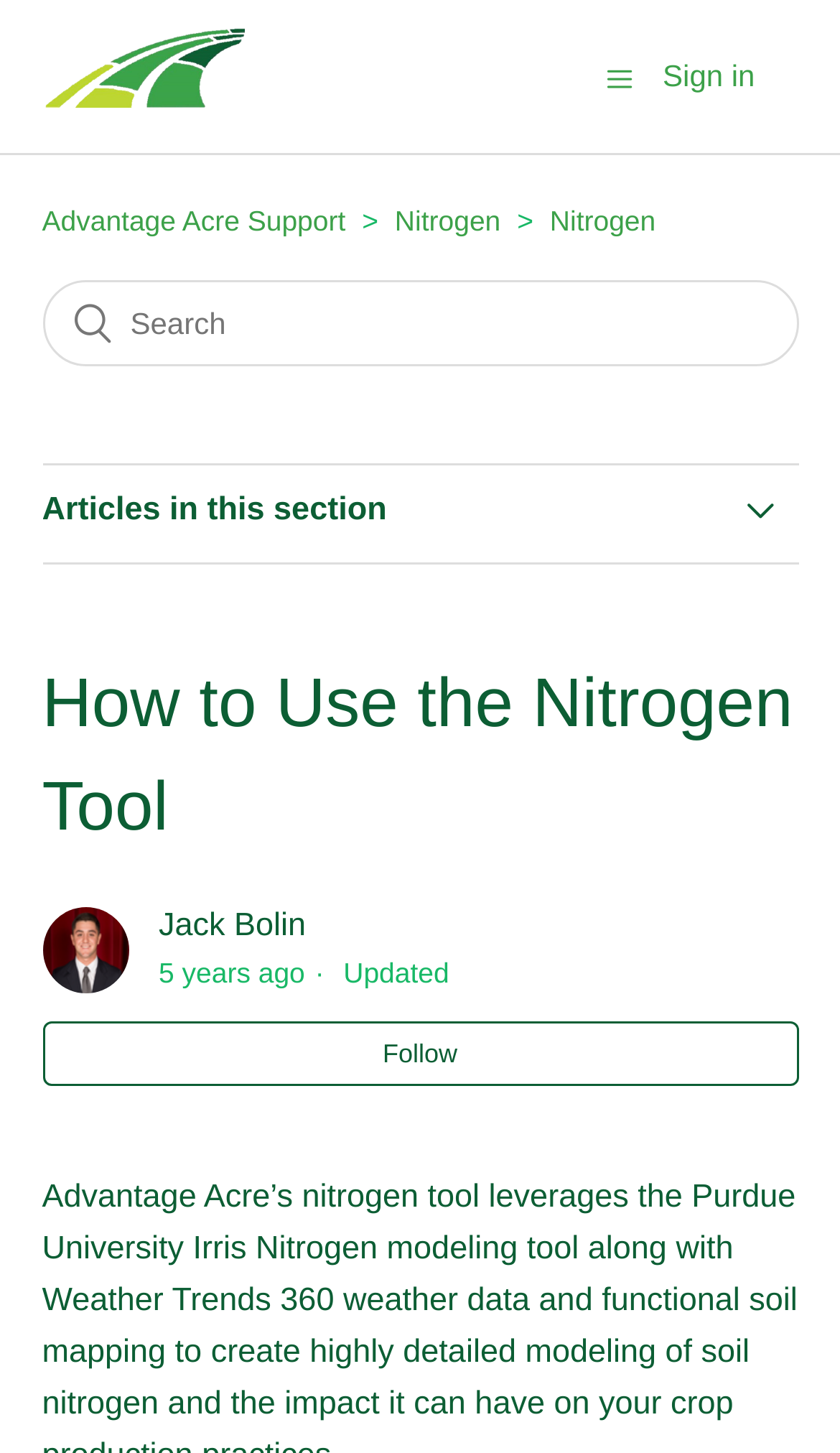Locate the bounding box coordinates of the clickable area to execute the instruction: "Toggle navigation menu". Provide the coordinates as four float numbers between 0 and 1, represented as [left, top, right, bottom].

[0.722, 0.033, 0.753, 0.074]